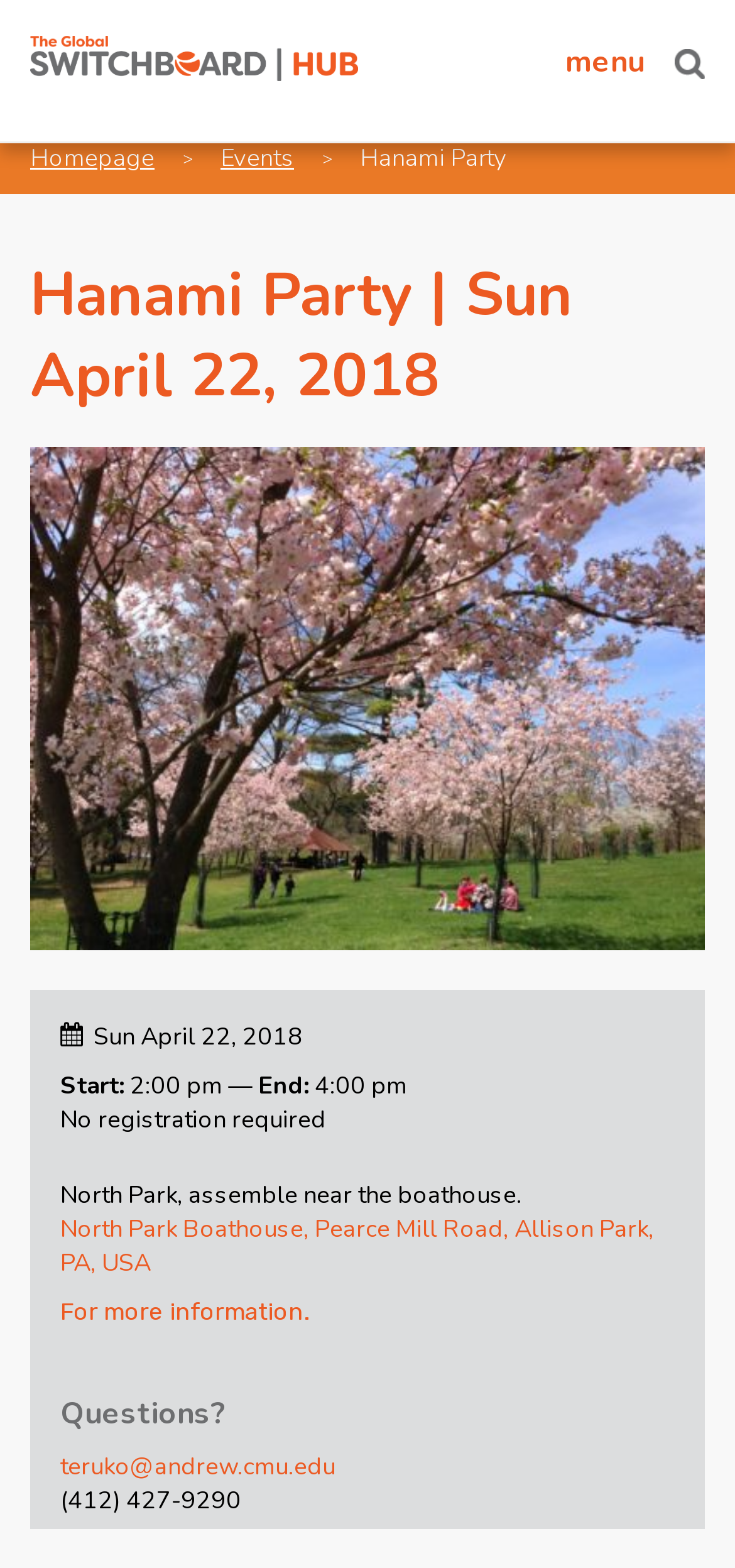What is the start time of the Hanami Party?
Give a detailed and exhaustive answer to the question.

I found the start time of the Hanami Party by looking at the text 'Start: 2:00 pm' which is located below the image of Cherry Blossoms and above the text '—'.